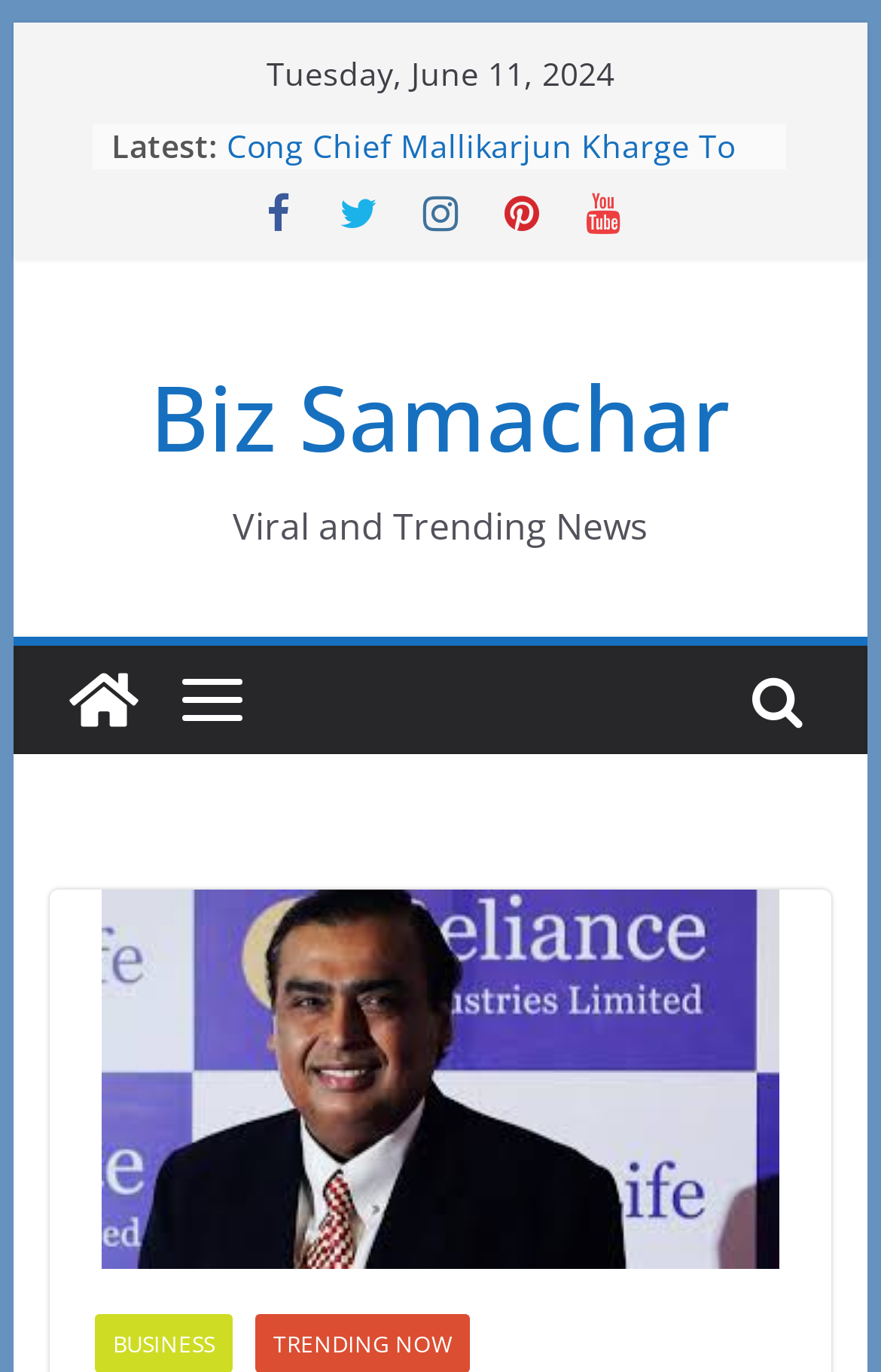Given the following UI element description: "Beauty Sleep", find the bounding box coordinates in the webpage screenshot.

None